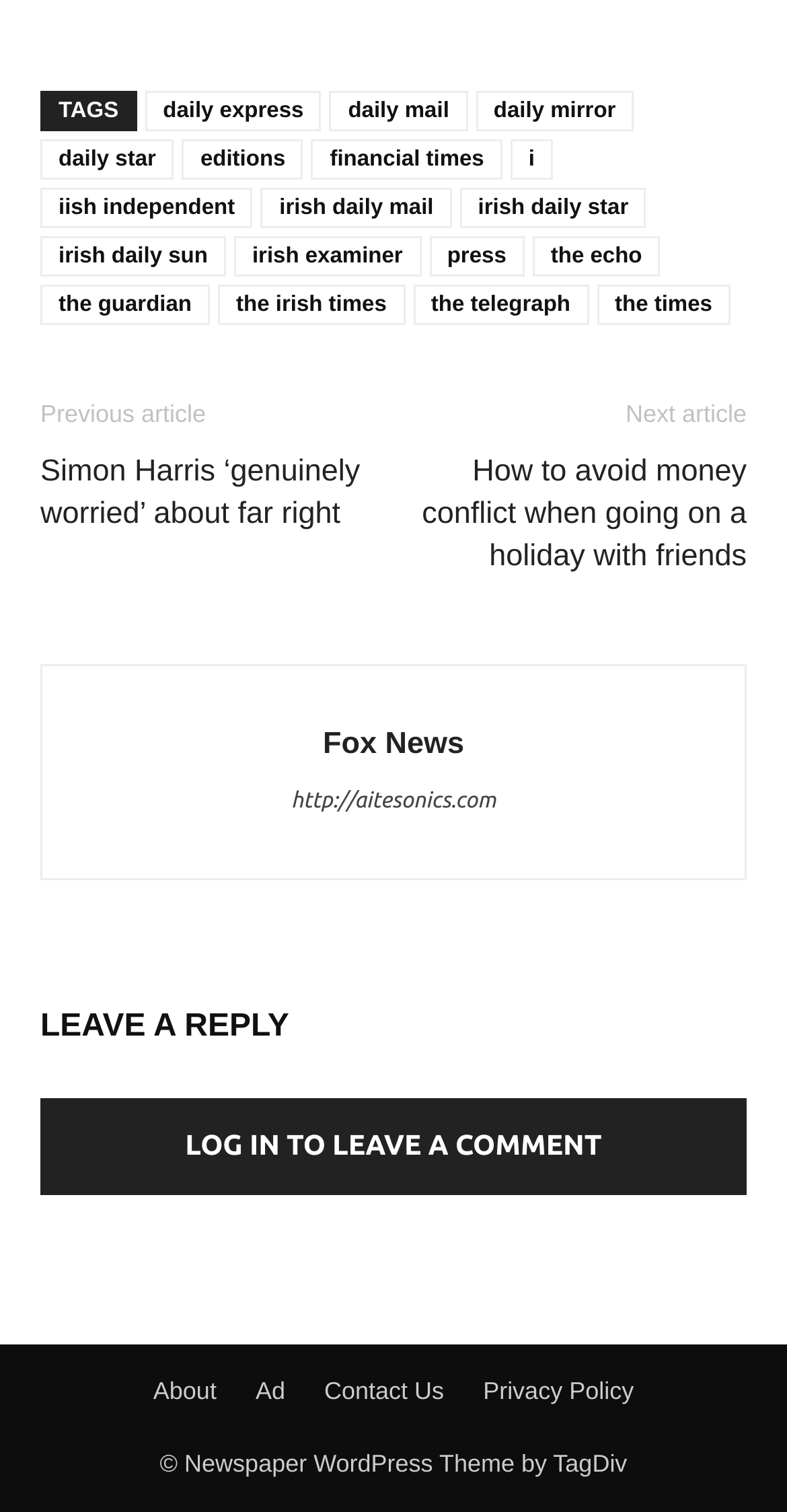Pinpoint the bounding box coordinates of the element to be clicked to execute the instruction: "Click on the 'LOG IN TO LEAVE A COMMENT' button".

[0.051, 0.727, 0.949, 0.791]